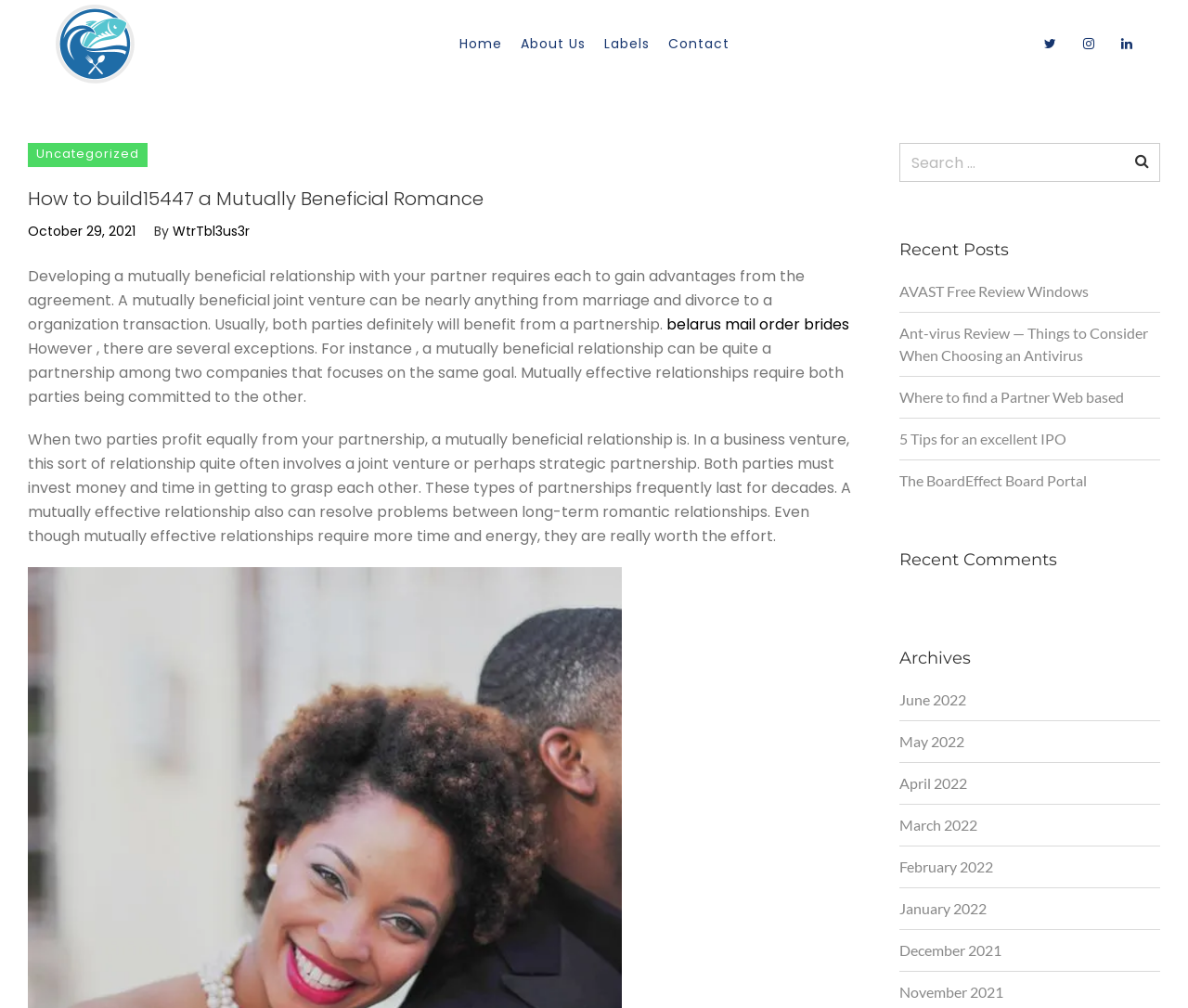What is the topic of the article on the webpage?
Refer to the image and respond with a one-word or short-phrase answer.

Mutually beneficial relationships